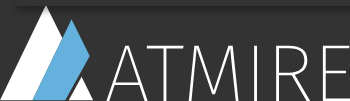Convey all the details present in the image.

The image features the logo of Atmire, a company that operates the DSpace Express, a service designed for academic and research institutions. The logo incorporates a stylized mountain-like graphic, consisting of a blue triangular shape alongside a white triangle, all set against a dark background. The company name "Atmire" is prominently displayed in a bold, modern font, showcasing their commitment to innovation in digital repositories and scholarly communication. Such branding reflects their emphasis on facilitating access to academic resources and enhancing the management of research outputs.